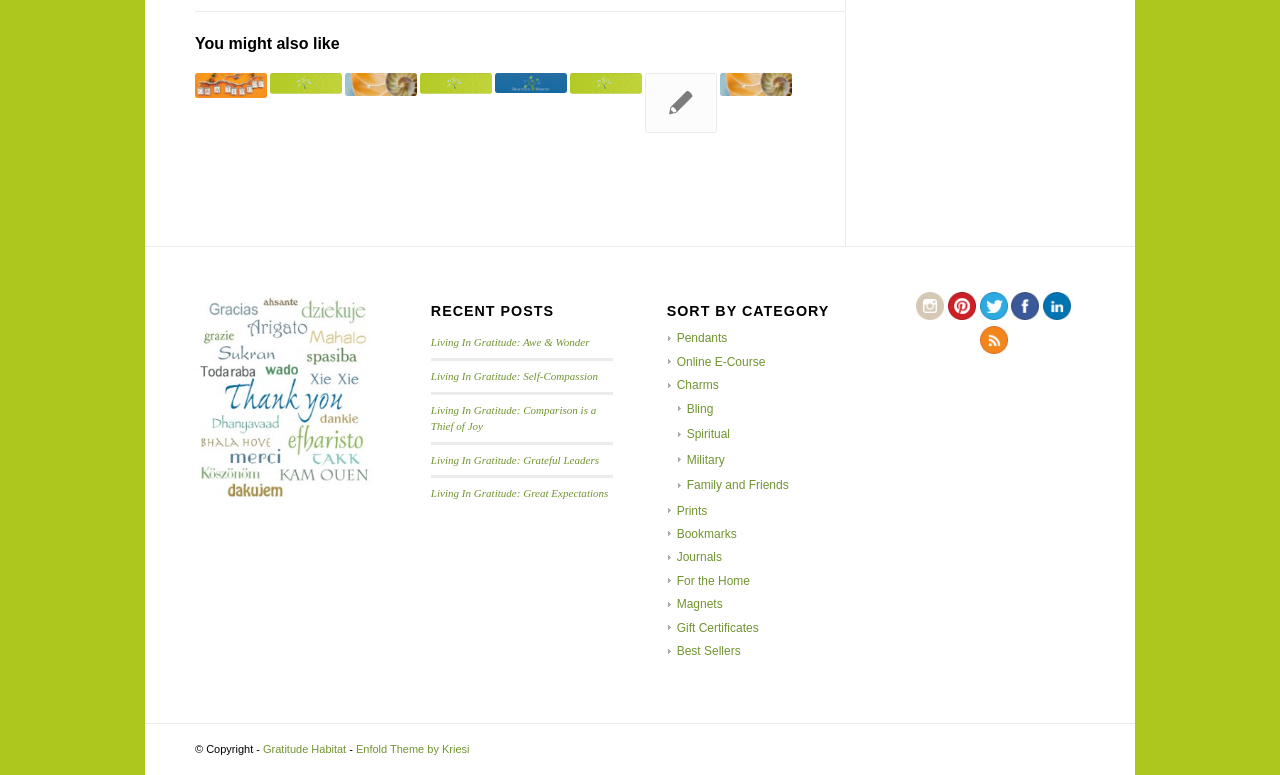Find the bounding box coordinates for the HTML element specified by: "Family and Friends".

[0.529, 0.617, 0.616, 0.635]